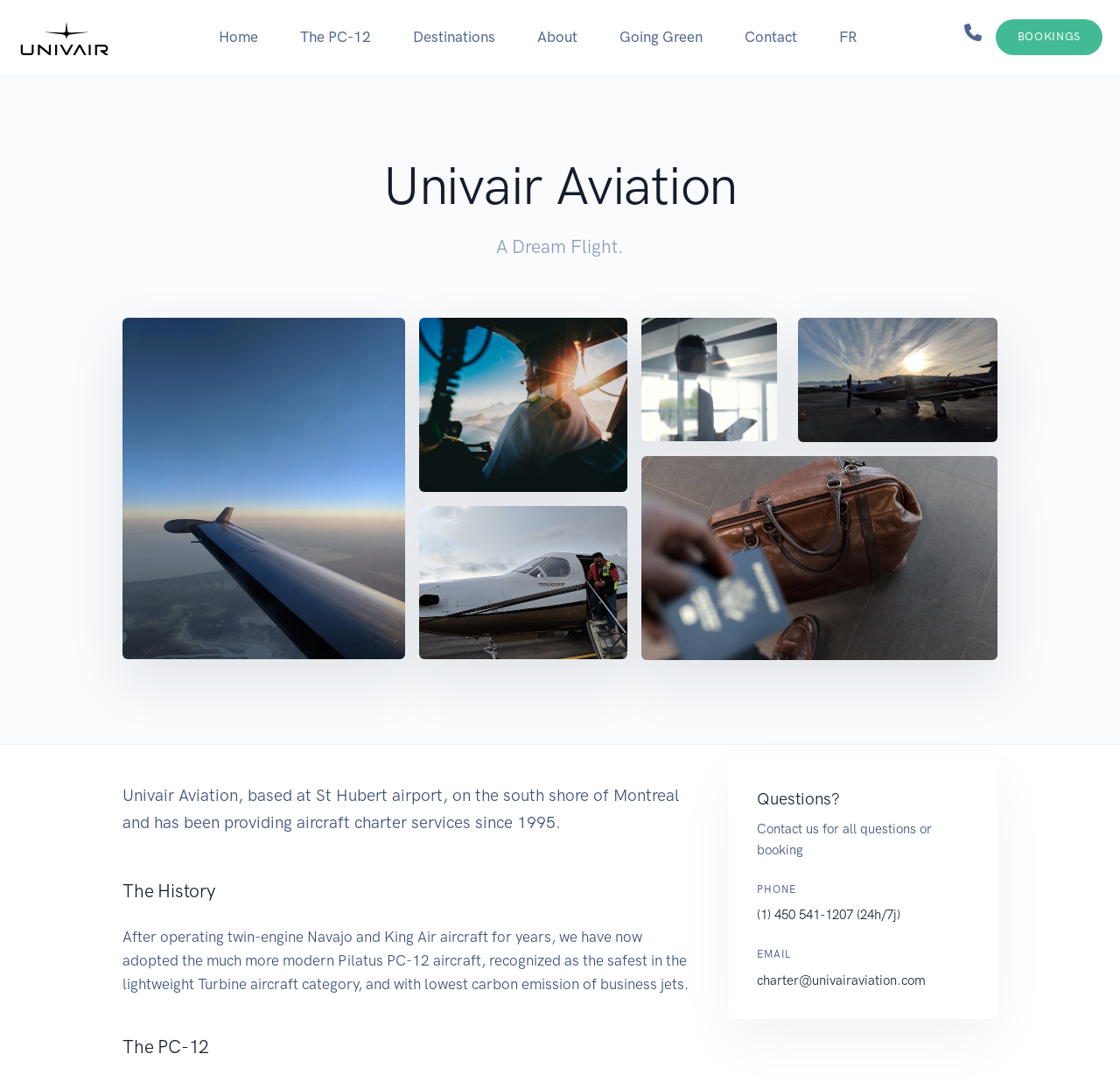Please study the image and answer the question comprehensively:
What is the primary purpose of Univair Aviation?

The webpage indicates that Univair Aviation has been providing aircraft charter services since 1995, suggesting that this is the primary purpose of the company.